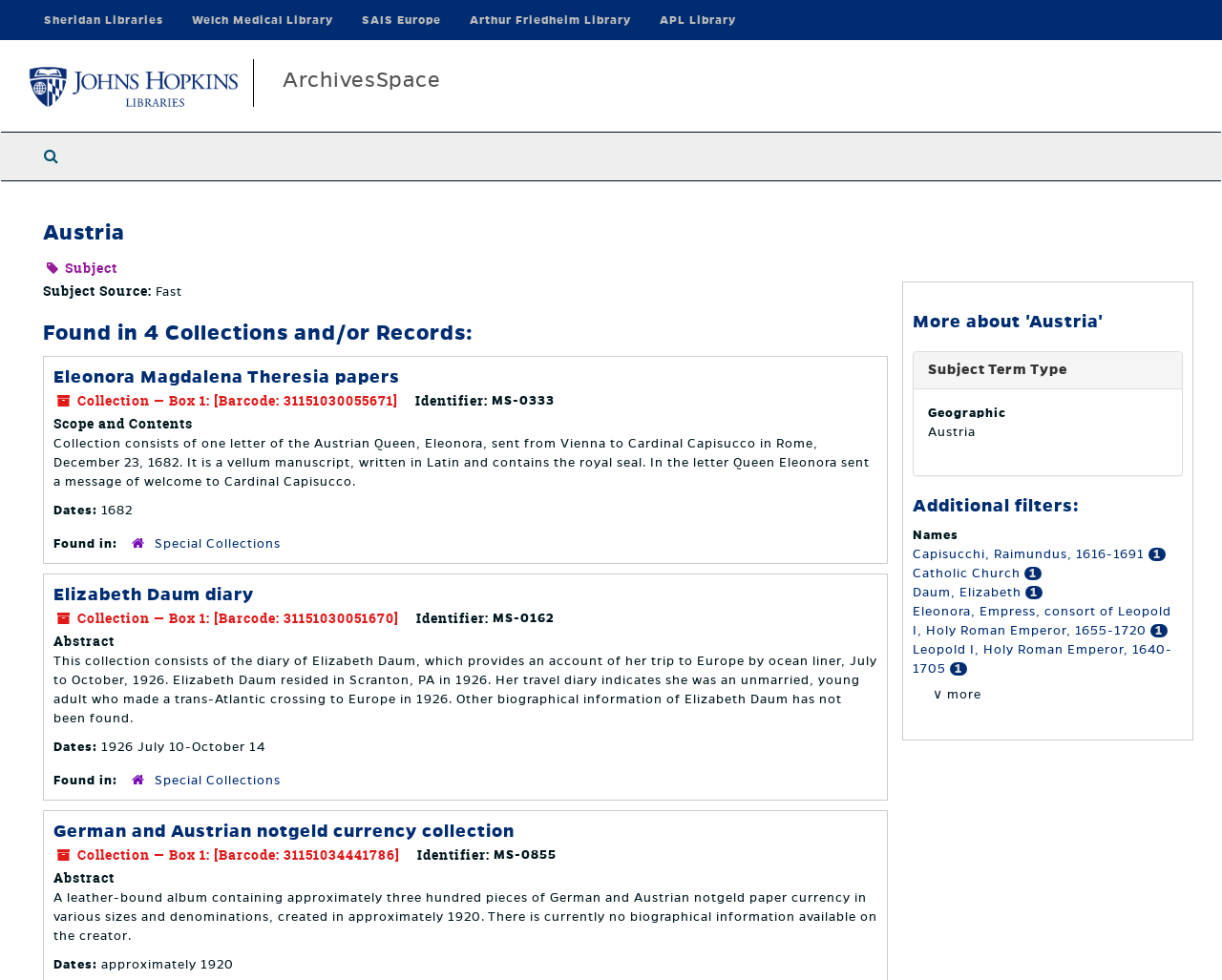Please mark the bounding box coordinates of the area that should be clicked to carry out the instruction: "Filter by 'Names'".

[0.747, 0.539, 0.784, 0.553]